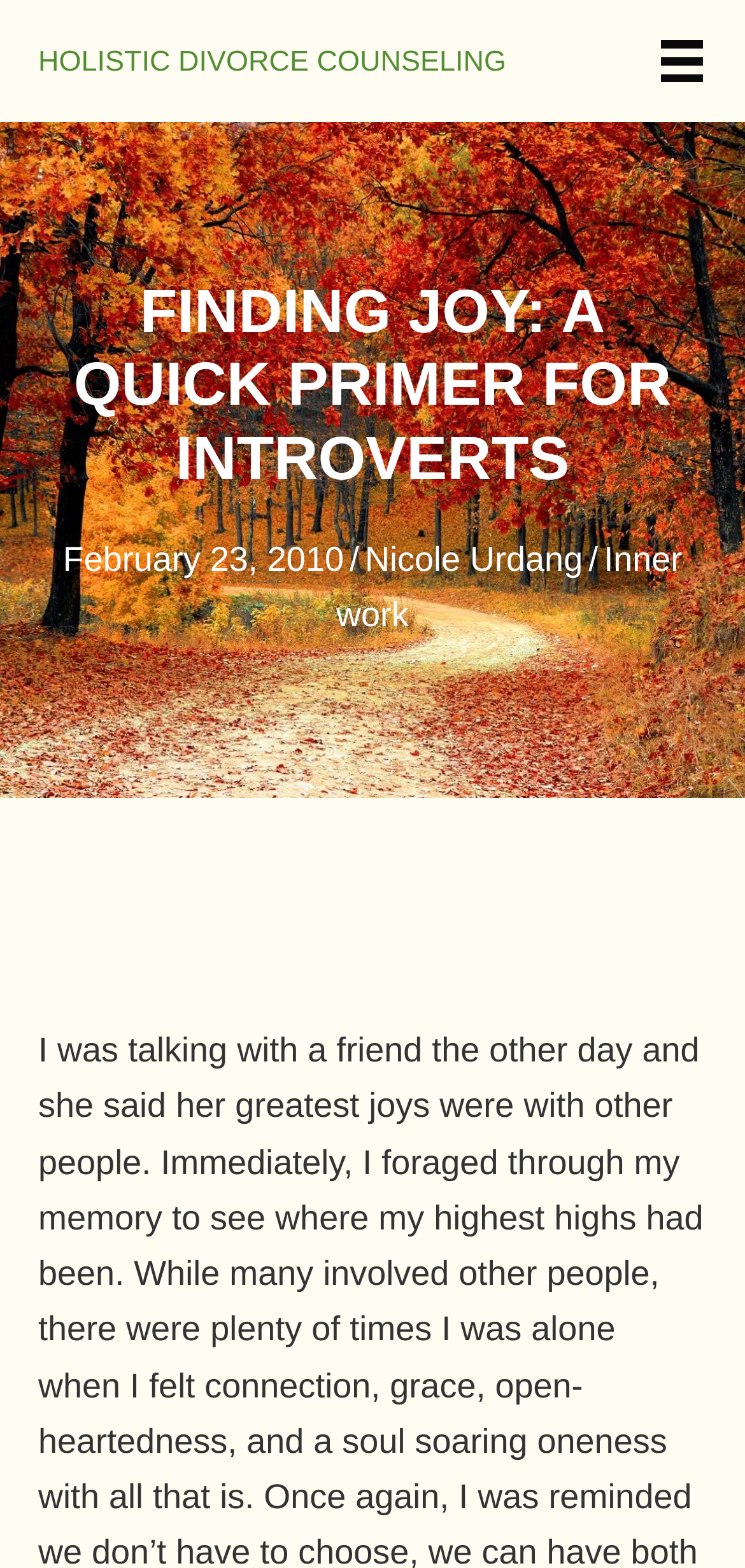Please give a succinct answer using a single word or phrase:
What is the date of the article?

February 23, 2010